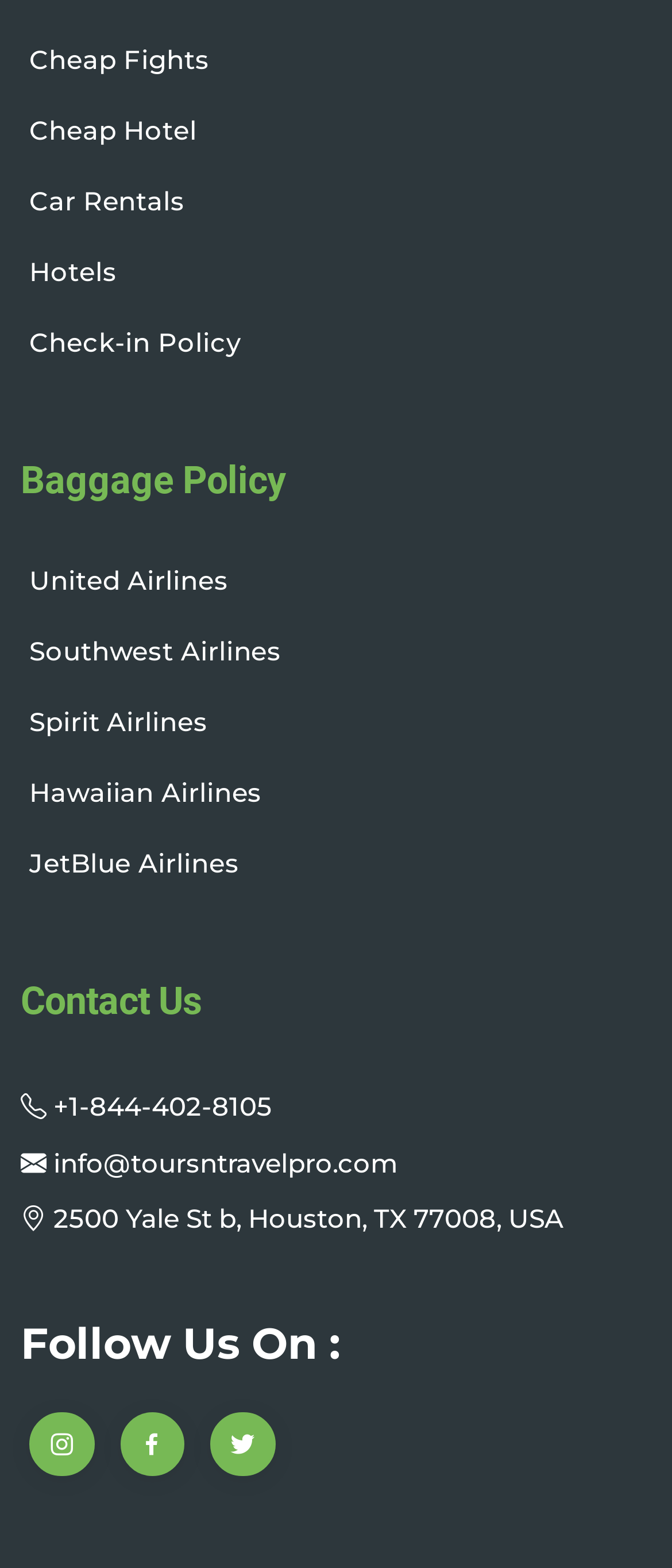Using the information in the image, could you please answer the following question in detail:
What is the address of the company?

I searched for the contact information section and found the address of the company, which is 2500 Yale St b, Houston, TX 77008, USA.